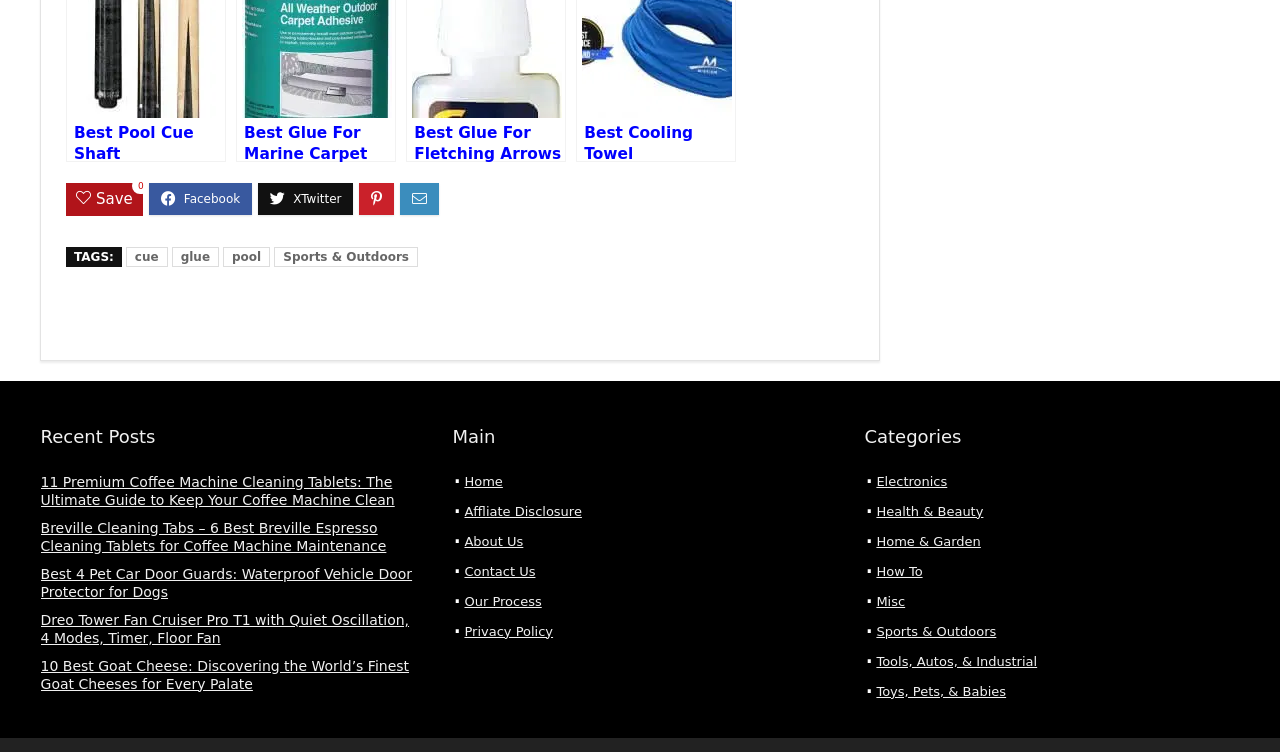What is the first category listed?
Based on the image, please offer an in-depth response to the question.

I looked at the categories section on the webpage and found that the first category listed is 'Electronics'.